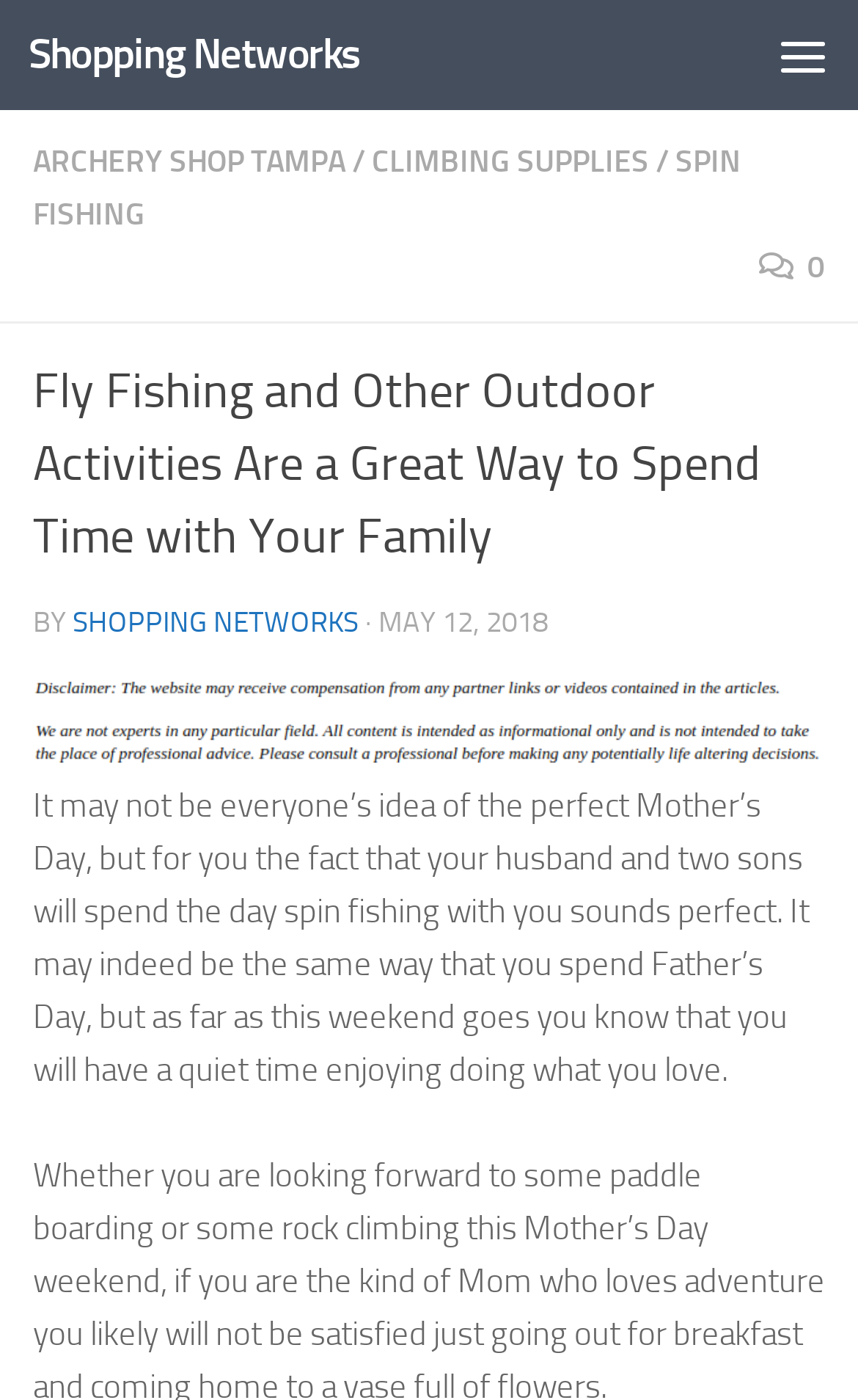Given the description "0", provide the bounding box coordinates of the corresponding UI element.

[0.885, 0.178, 0.962, 0.204]